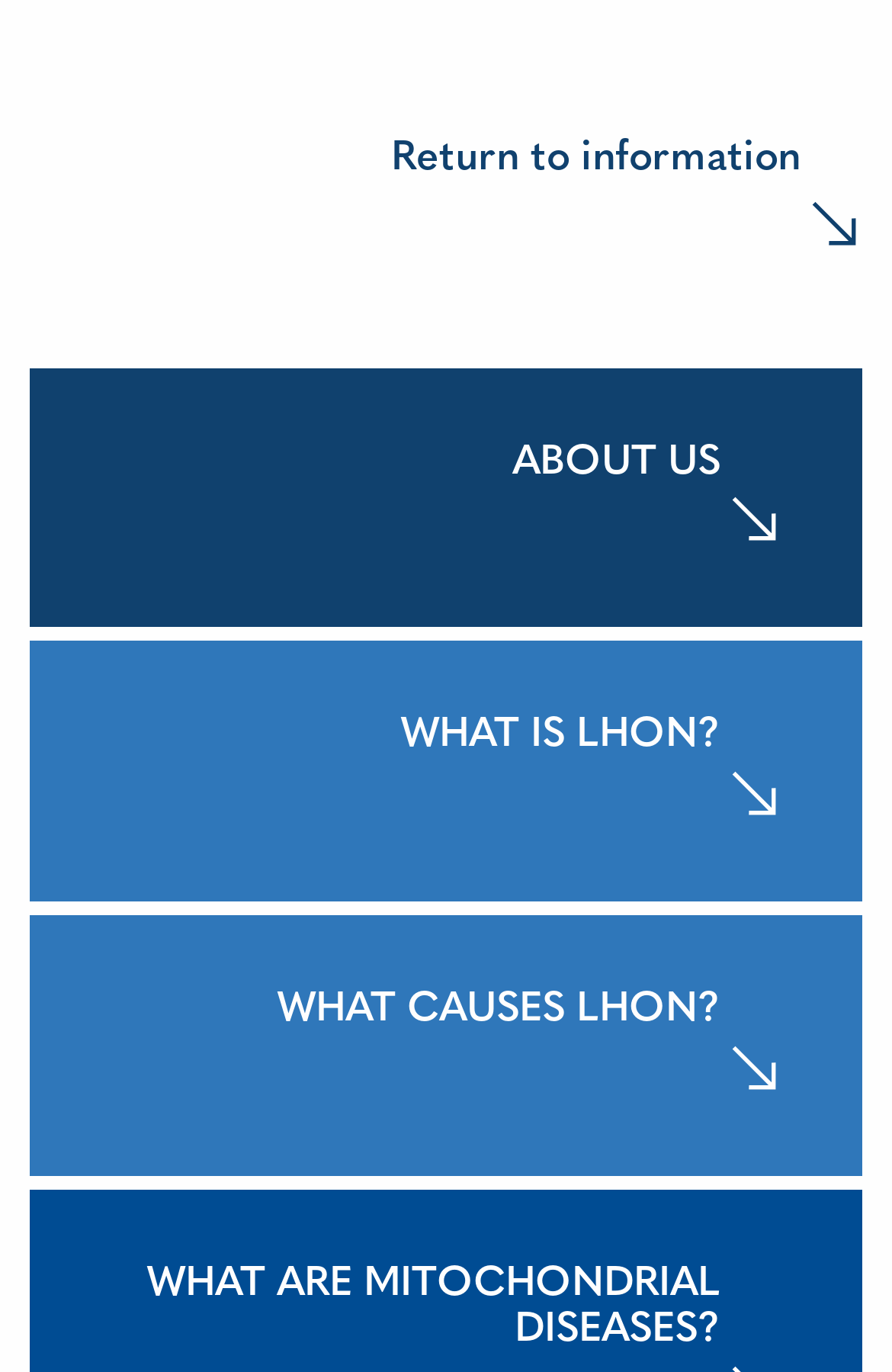Respond to the question below with a concise word or phrase:
What is the purpose of the images on the webpage?

Decoration